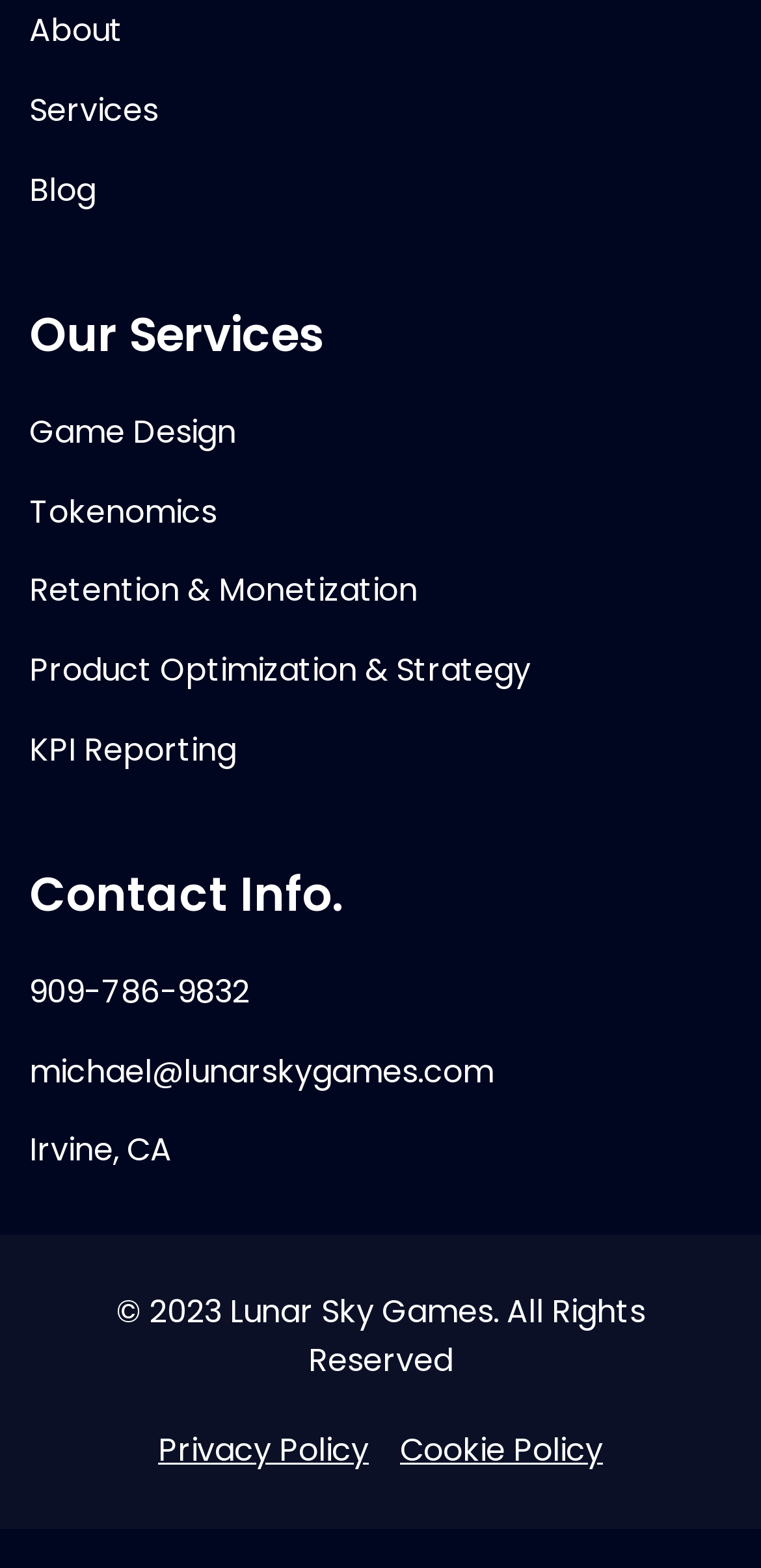Provide the bounding box coordinates of the HTML element described by the text: "Product Optimization & Strategy".

[0.038, 0.412, 0.962, 0.443]